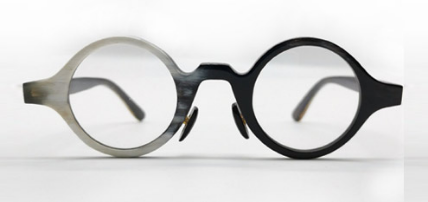Present a detailed portrayal of the image.

This image showcases a pair of round horn rim glasses frames, model HXN09020, crafted from natural buffalo horn. The design features a distinctive combination of black and white tones, highlighting its retro aesthetic. Notable for its oversized, rounded pads made from horn material, the glasses promise comfort with an adjustable pure titanium pipe ensuring a snug fit against the bridge of the nose. The unique characteristics of the buffalo horn not only enhance the visual appeal but also contribute to the rarity of the material used. These glasses are suitable for both men and women, embodying a vintage charm that caters to nostalgic sensibilities.